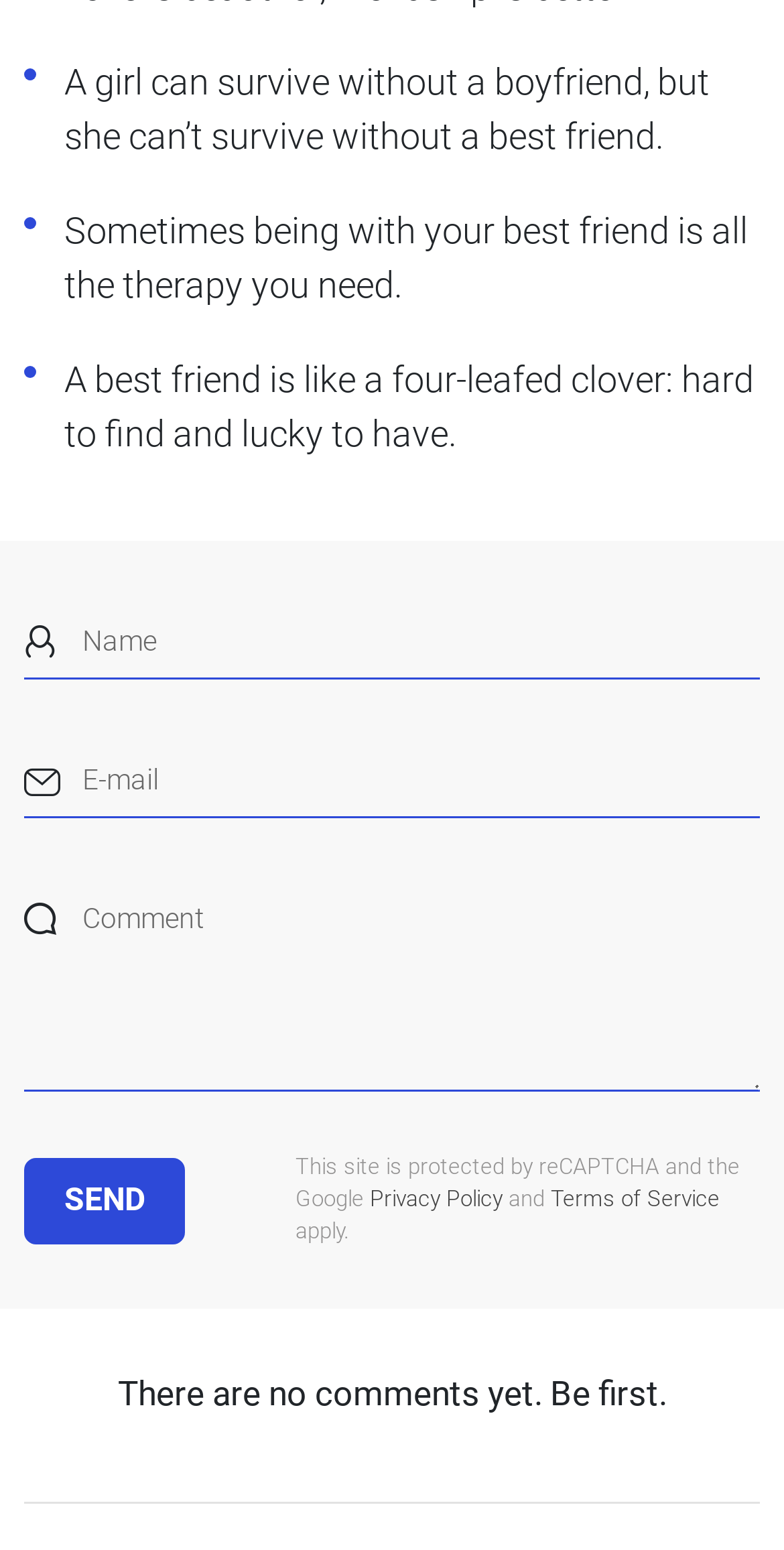Provide the bounding box coordinates for the UI element described in this sentence: "Privacy Policy". The coordinates should be four float values between 0 and 1, i.e., [left, top, right, bottom].

[0.472, 0.442, 0.641, 0.459]